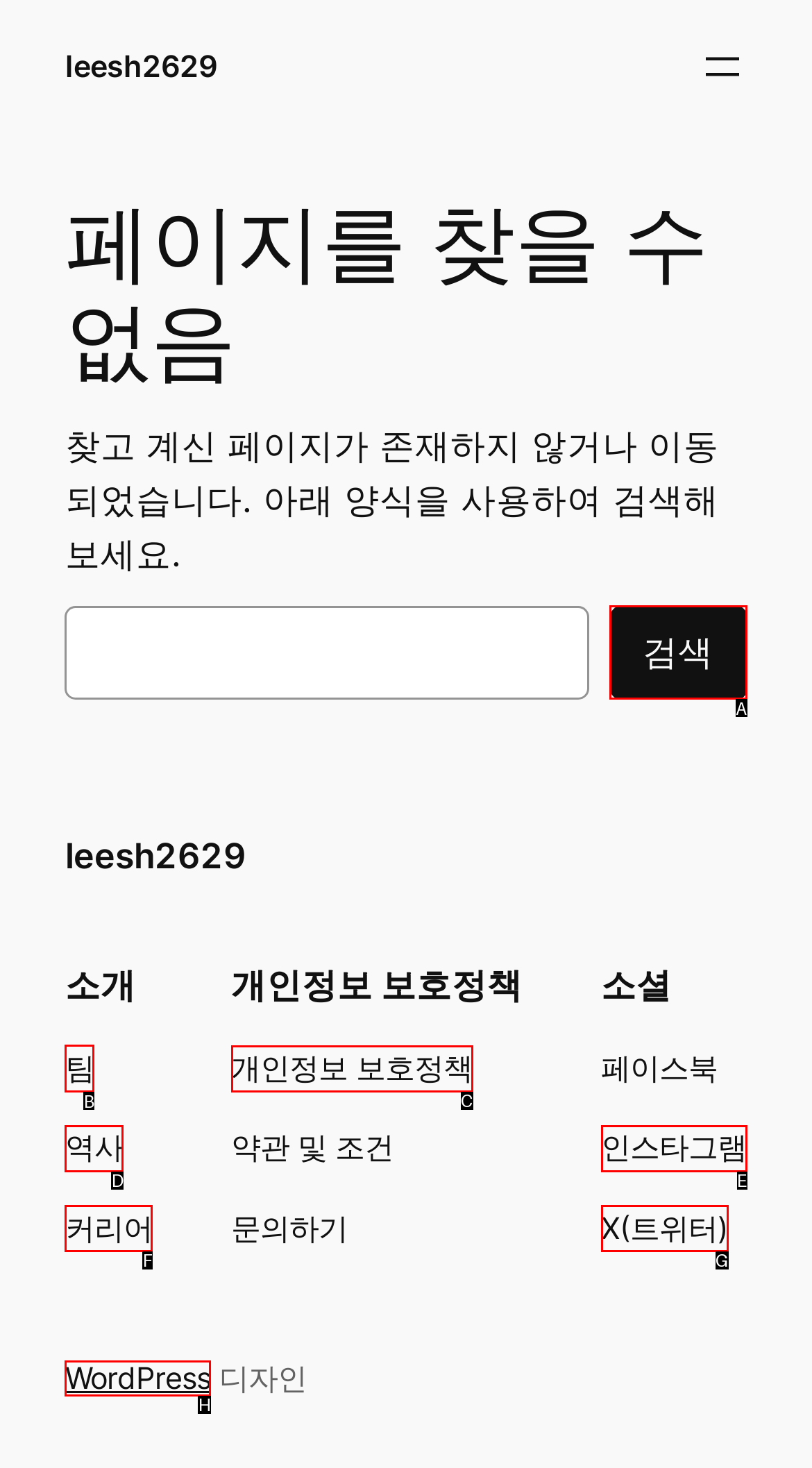Select the letter of the UI element you need to click to complete this task: visit the team page.

B